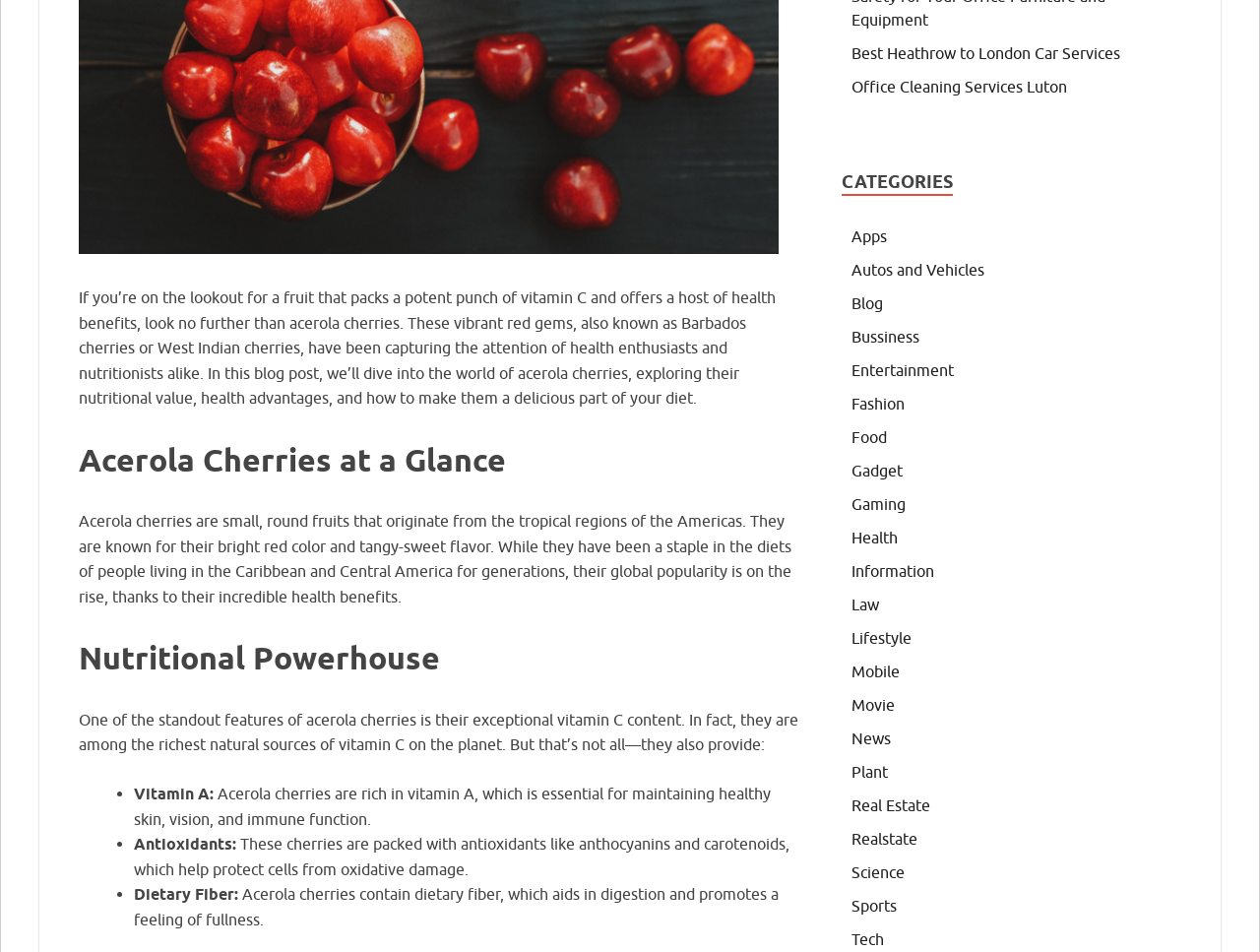Find the bounding box coordinates of the UI element according to this description: "Real Estate".

[0.676, 0.836, 0.738, 0.855]